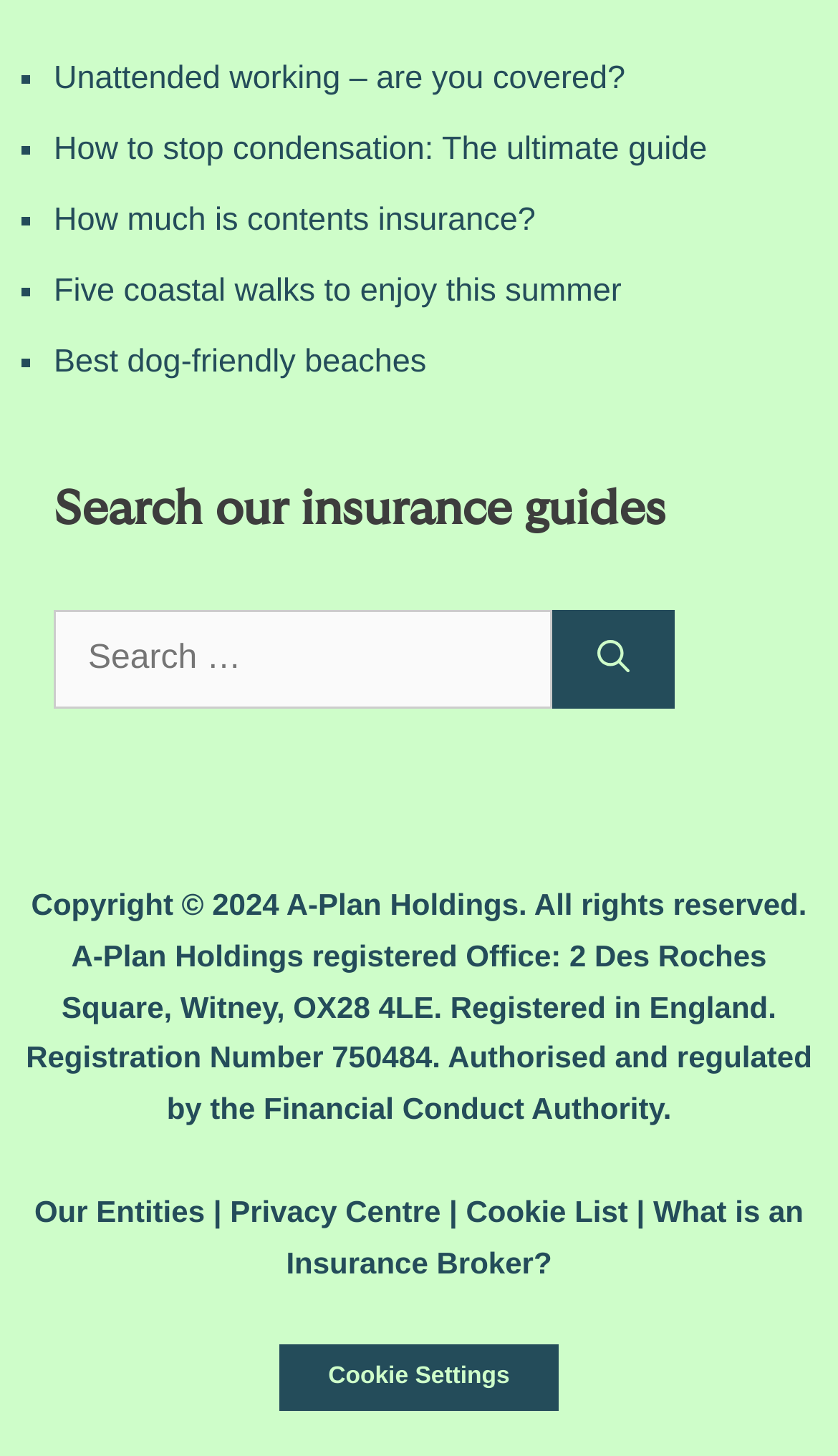What is the purpose of the search box?
Please provide a comprehensive and detailed answer to the question.

I inferred the purpose of the search box by looking at its label 'Search for:' and the heading 'Search our insurance guides' above it. This suggests that the search box is used to search for insurance guides.